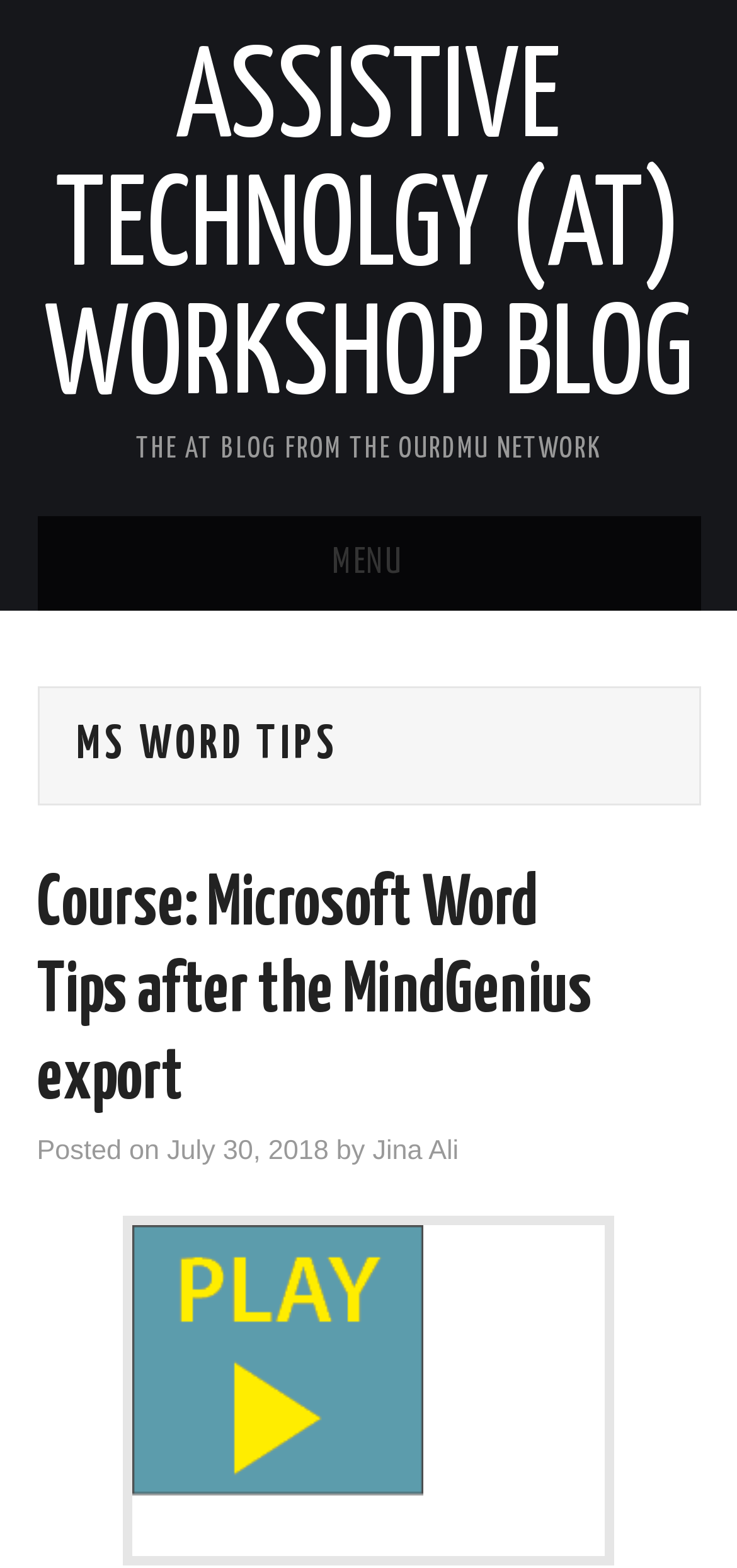Who is the author of the latest article?
Look at the image and respond with a one-word or short-phrase answer.

Jina Ali